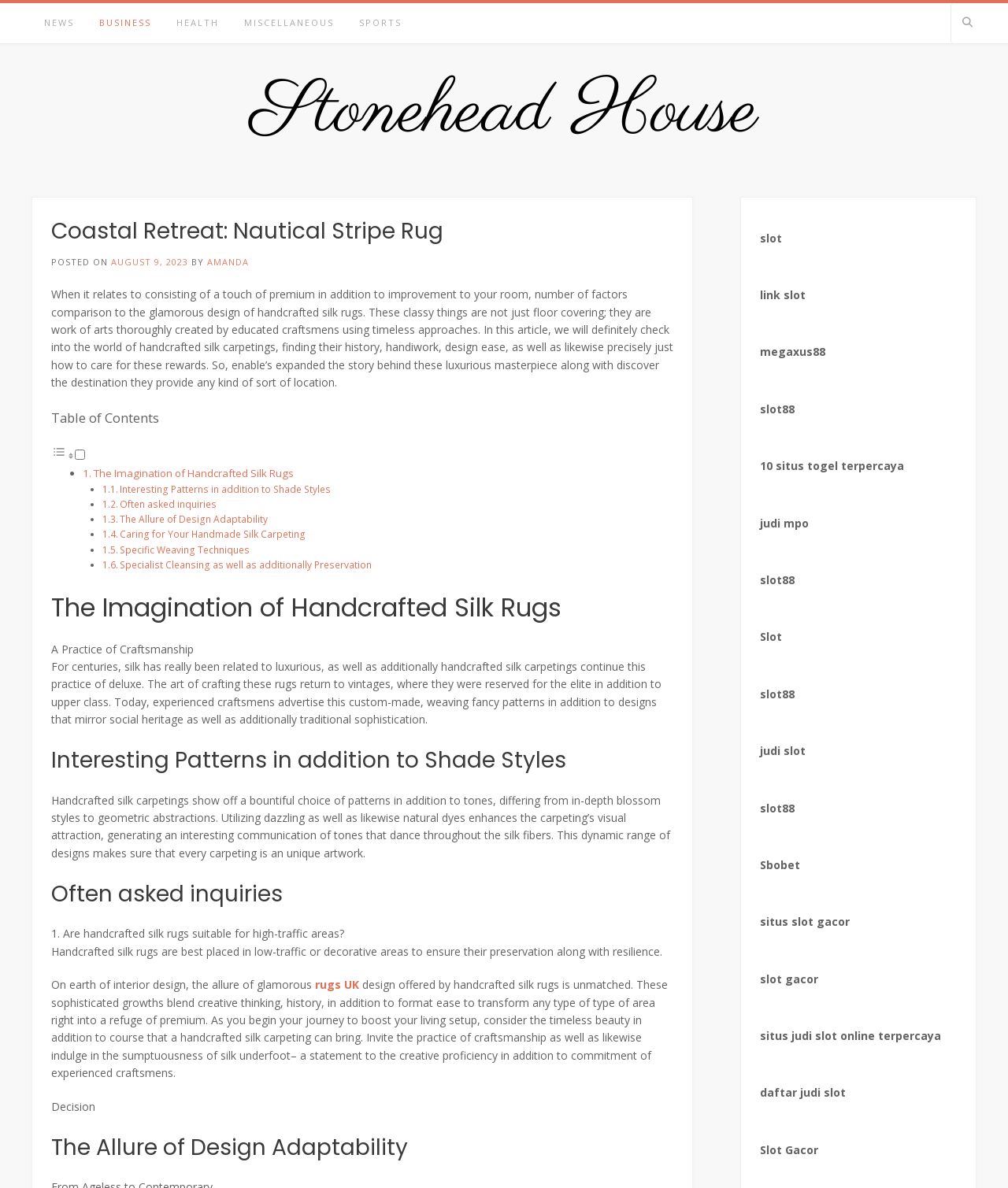What is the author of the article?
Please give a detailed answer to the question using the information shown in the image.

The author of the article is mentioned in the link element with the text 'Amanda', which is located below the heading element 'Coastal Retreat: Nautical Stripe Rug'.